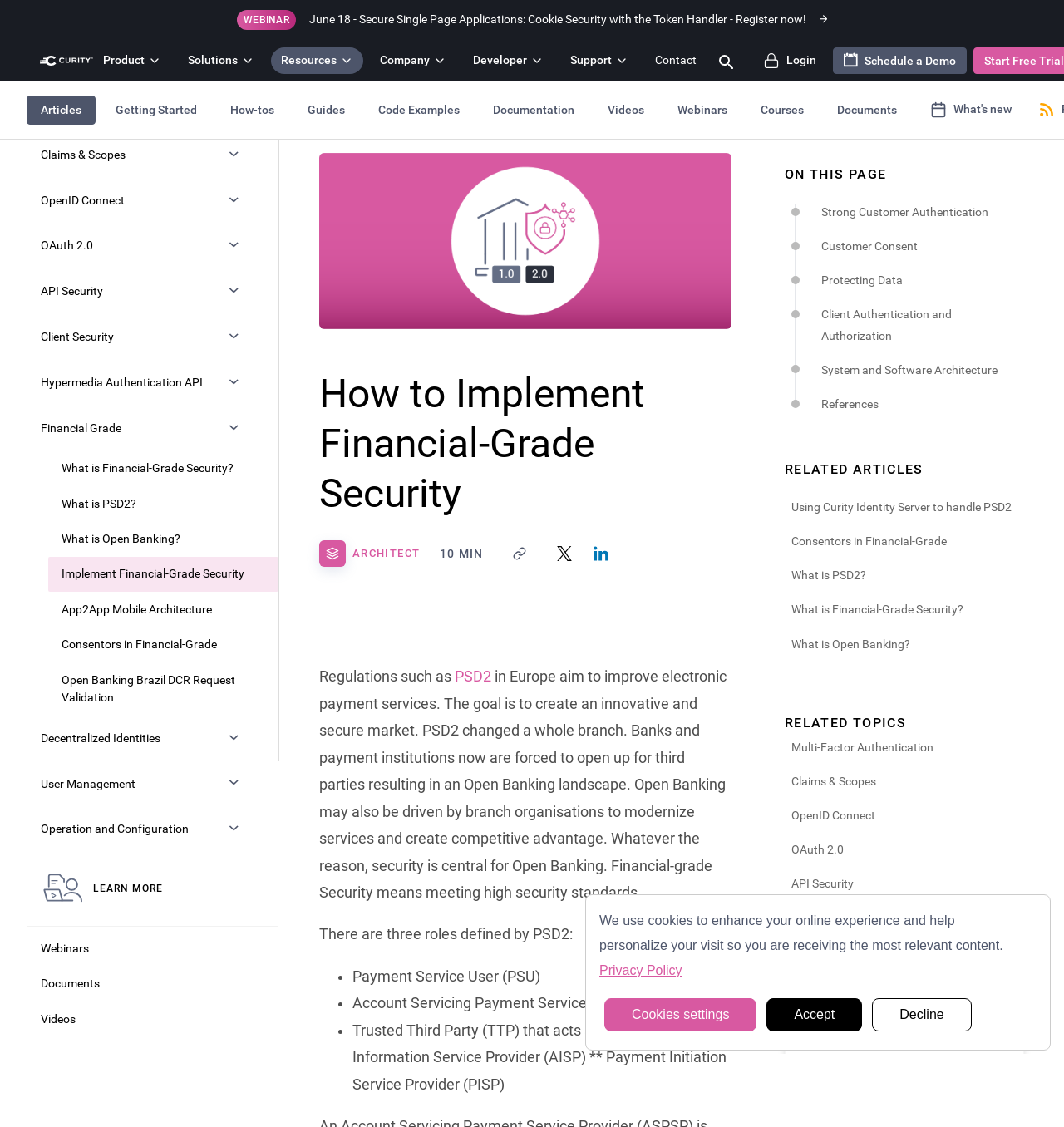Could you indicate the bounding box coordinates of the region to click in order to complete this instruction: "Click the 'Single Sign-On' link".

[0.026, 0.037, 0.262, 0.077]